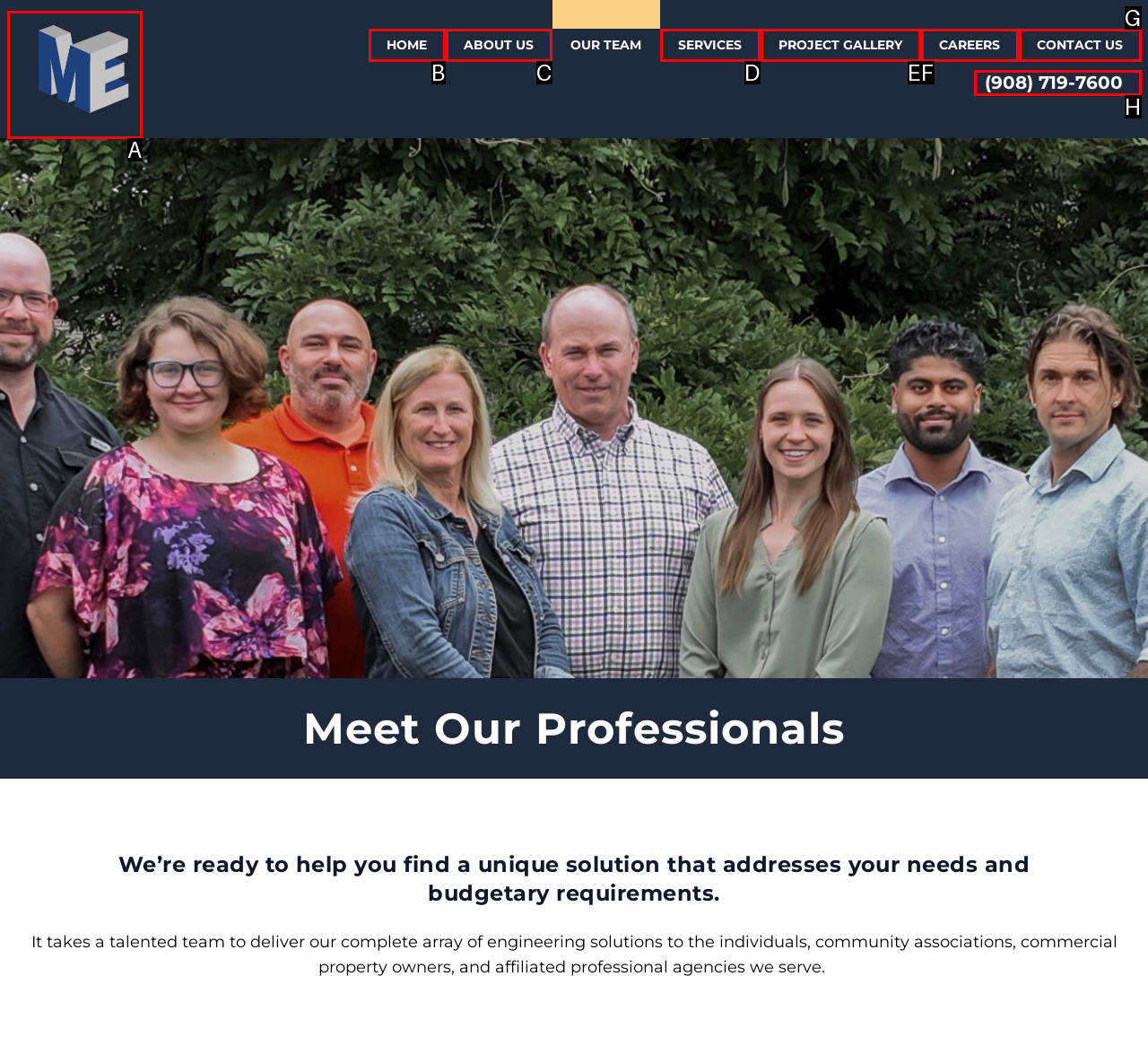Choose the option that aligns with the description: Careers
Respond with the letter of the chosen option directly.

F